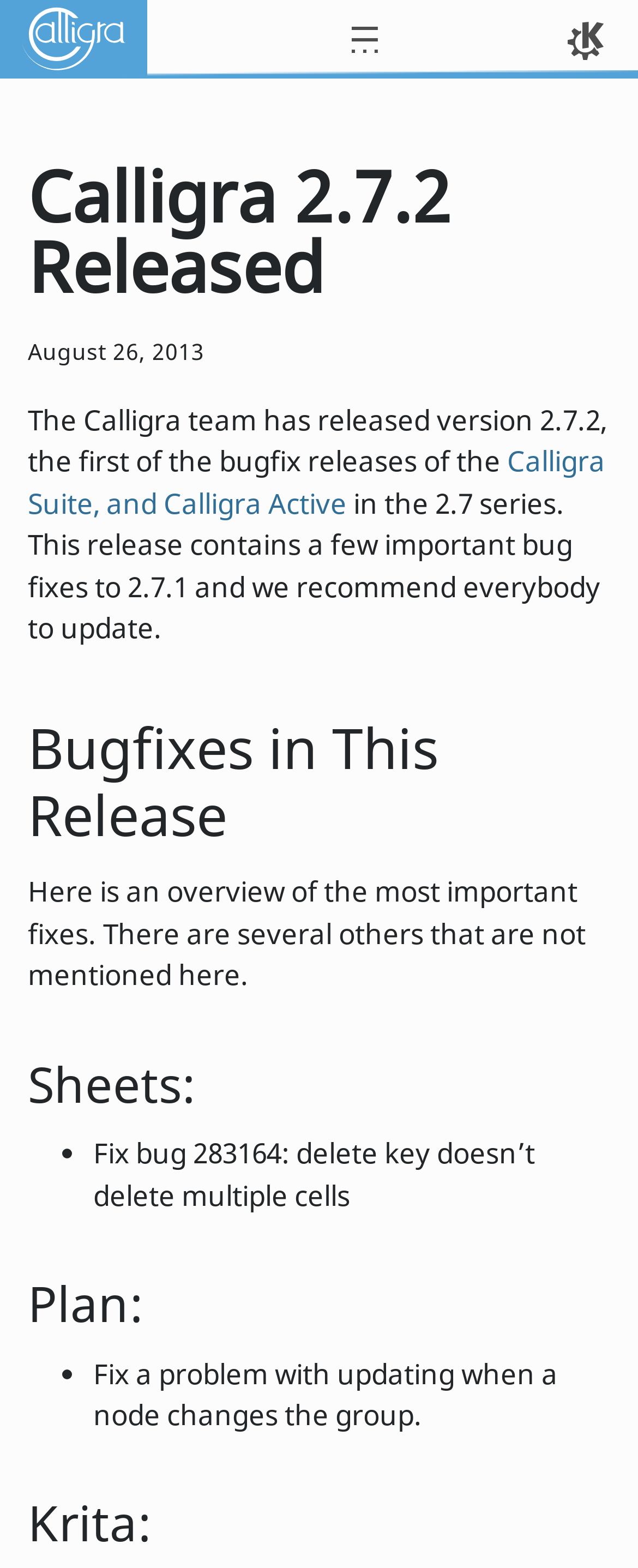Give the bounding box coordinates for the element described by: "aria-label="Toggle navigation"".

[0.541, 0.0, 0.664, 0.05]